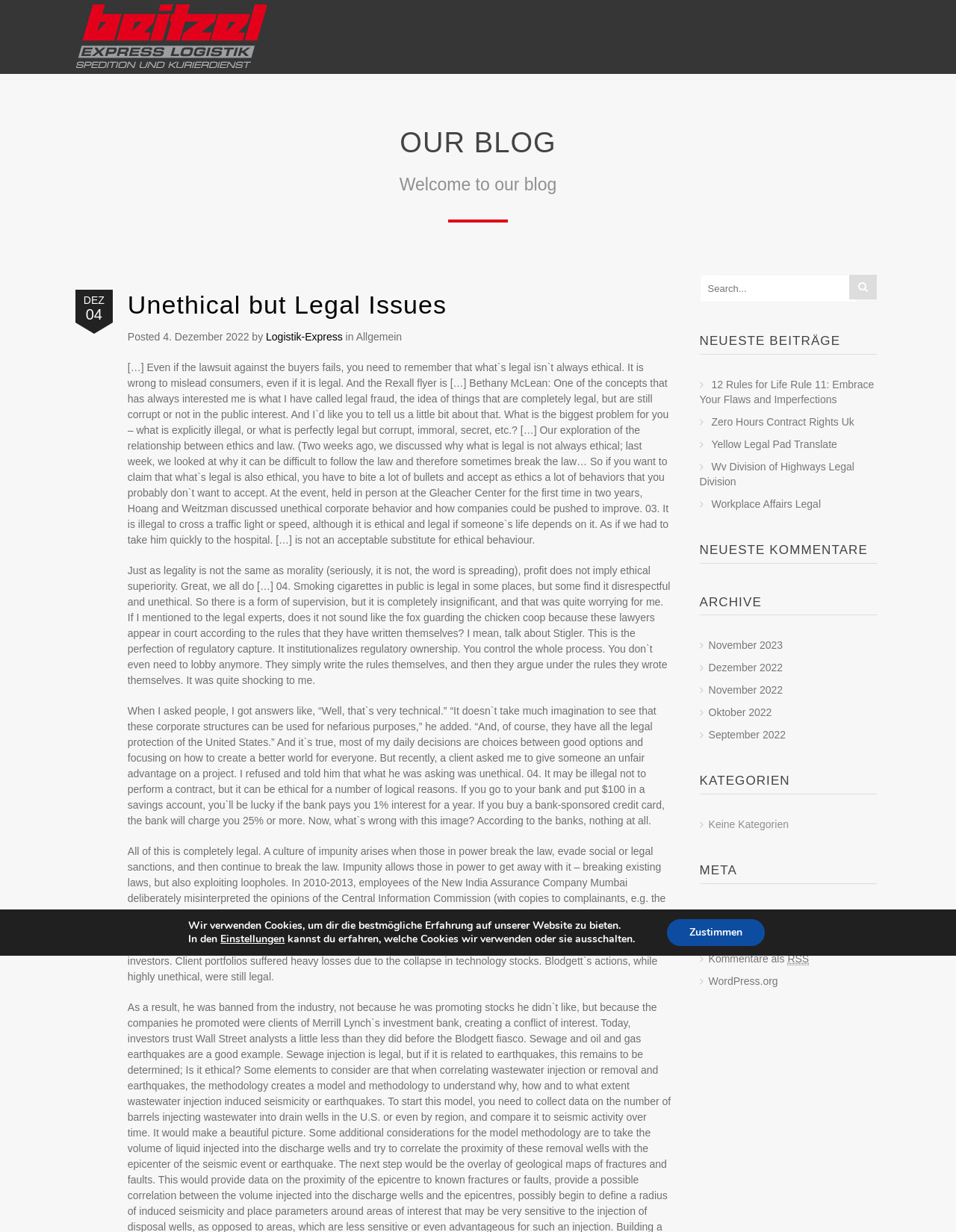Determine the bounding box coordinates for the area you should click to complete the following instruction: "Contact Us".

None